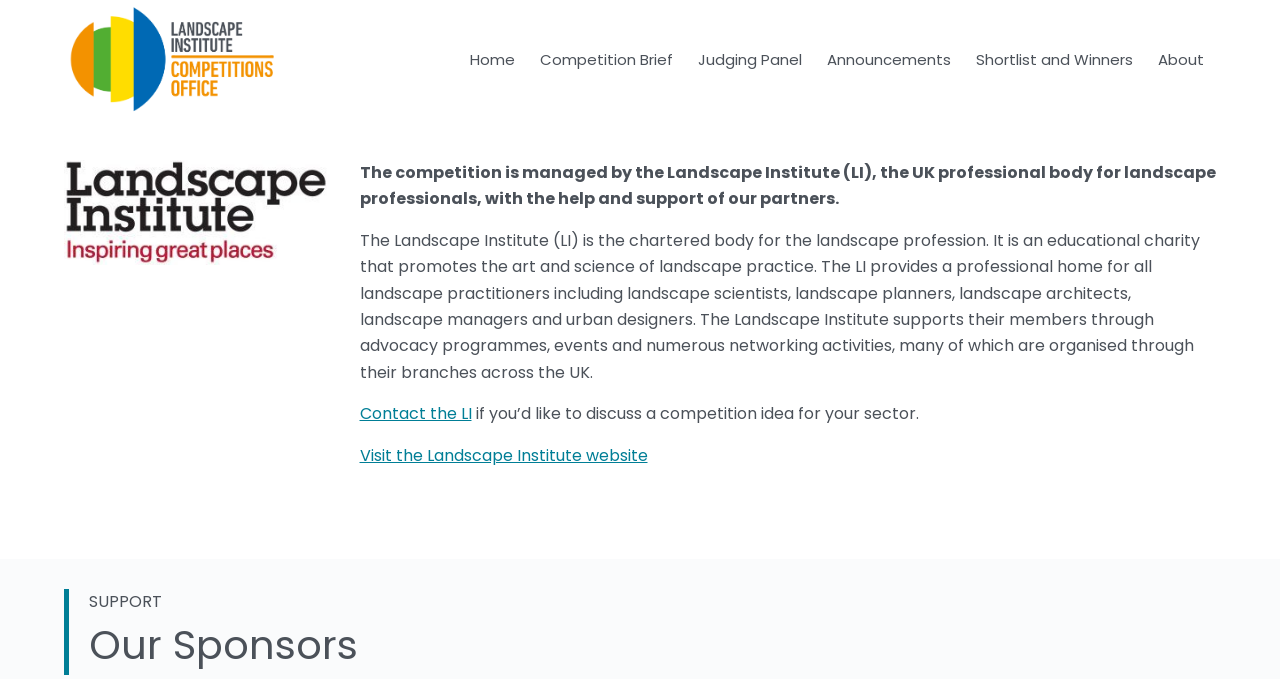Please identify the coordinates of the bounding box for the clickable region that will accomplish this instruction: "Visit the Landscape Institute website".

[0.281, 0.653, 0.506, 0.687]